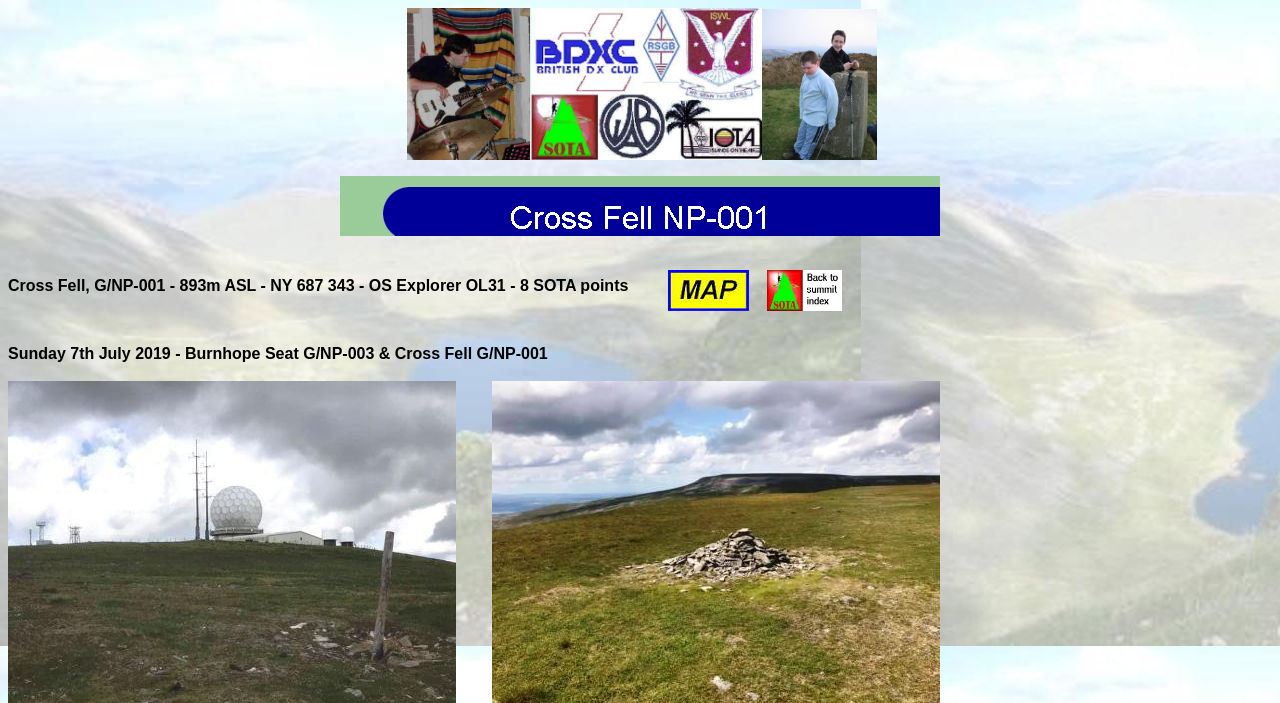Based on the visual content of the image, answer the question thoroughly: What is the purpose of the link 'Map & summit information from SOTAwatch'?

The question can be answered by looking at the link 'Map & summit information from SOTAwatch' which suggests that it provides information about the map and summit of the mountain.